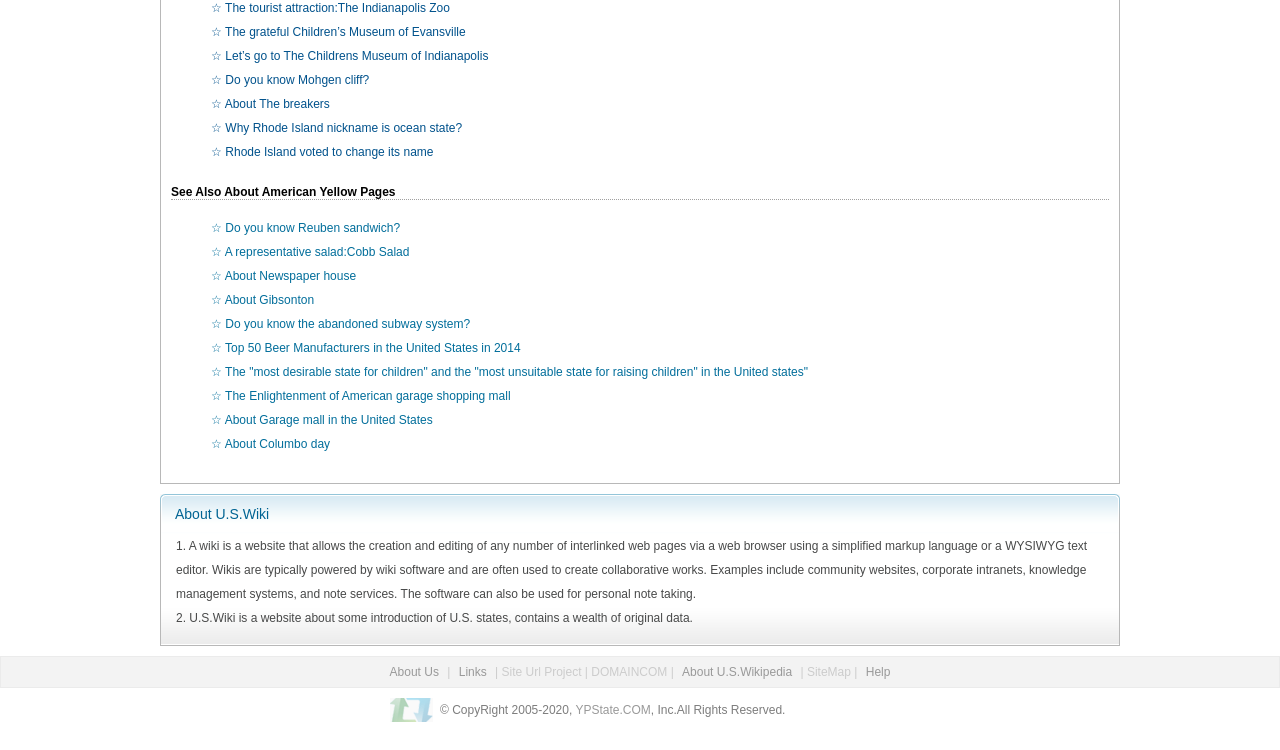What type of website is U.S.Wiki?
Using the image provided, answer with just one word or phrase.

Wiki